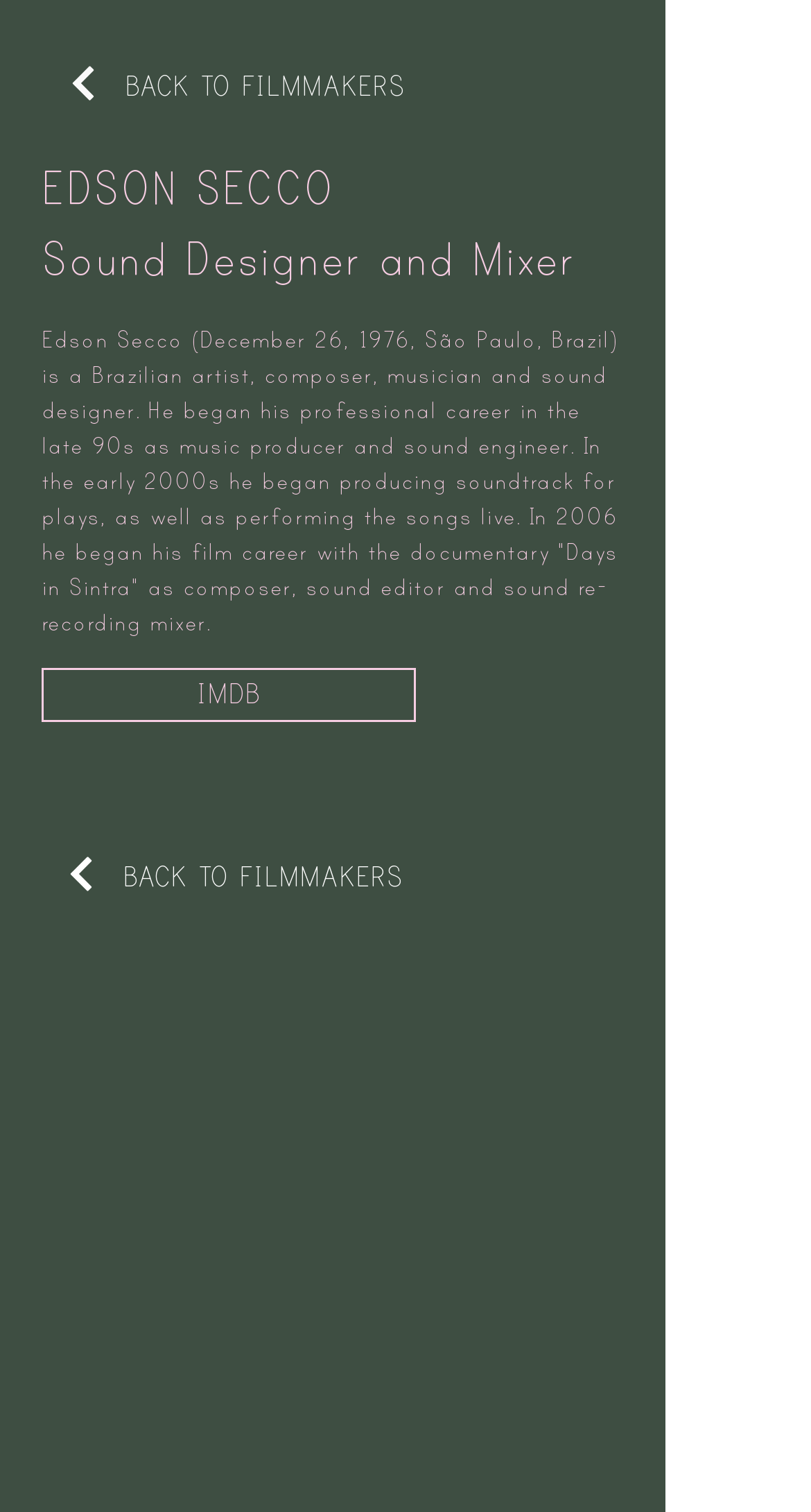Please provide the main heading of the webpage content.

BACK TO FILMMAKERS